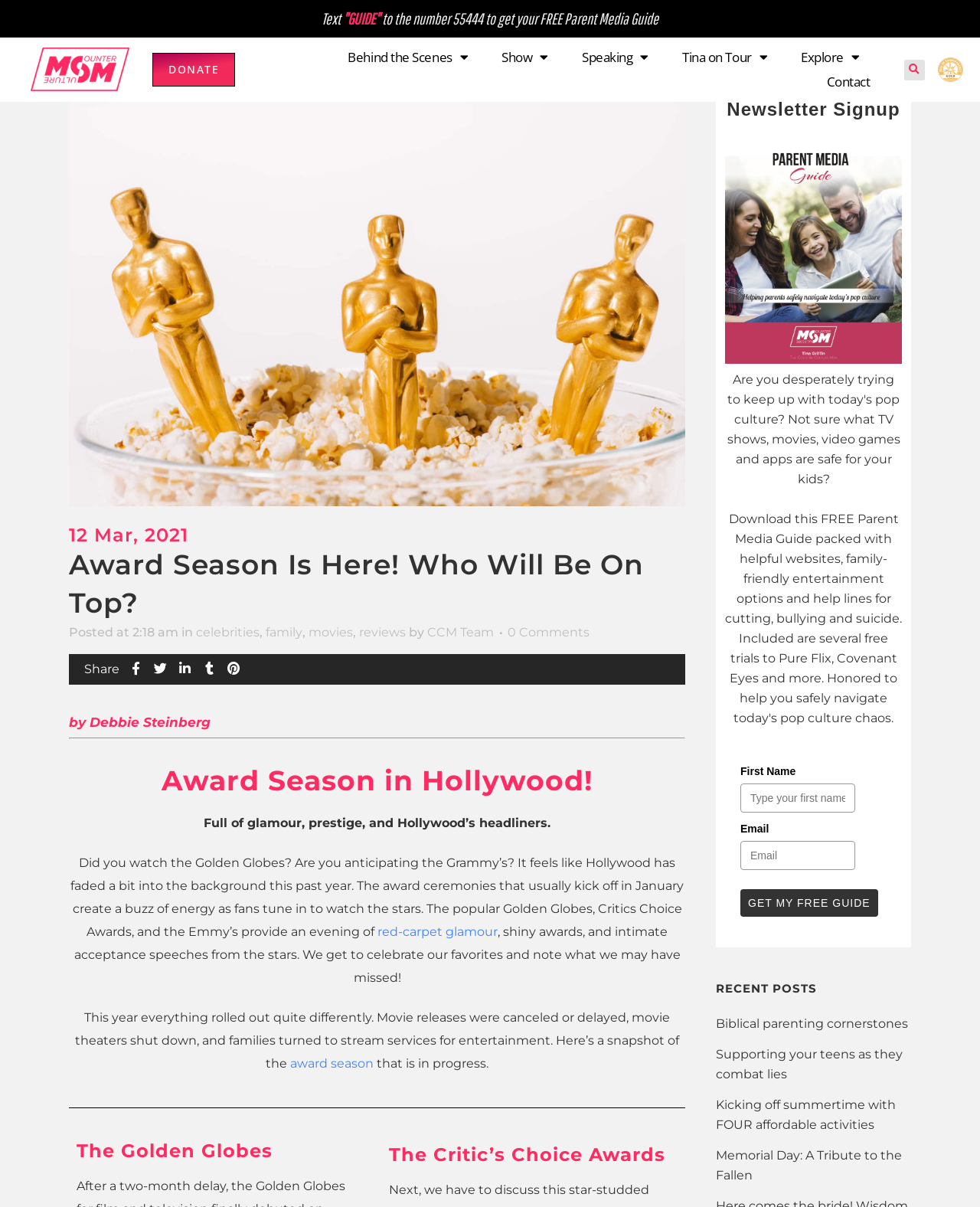Determine the bounding box coordinates for the clickable element to execute this instruction: "Share the article on social media". Provide the coordinates as four float numbers between 0 and 1, i.e., [left, top, right, bottom].

[0.082, 0.542, 0.126, 0.567]